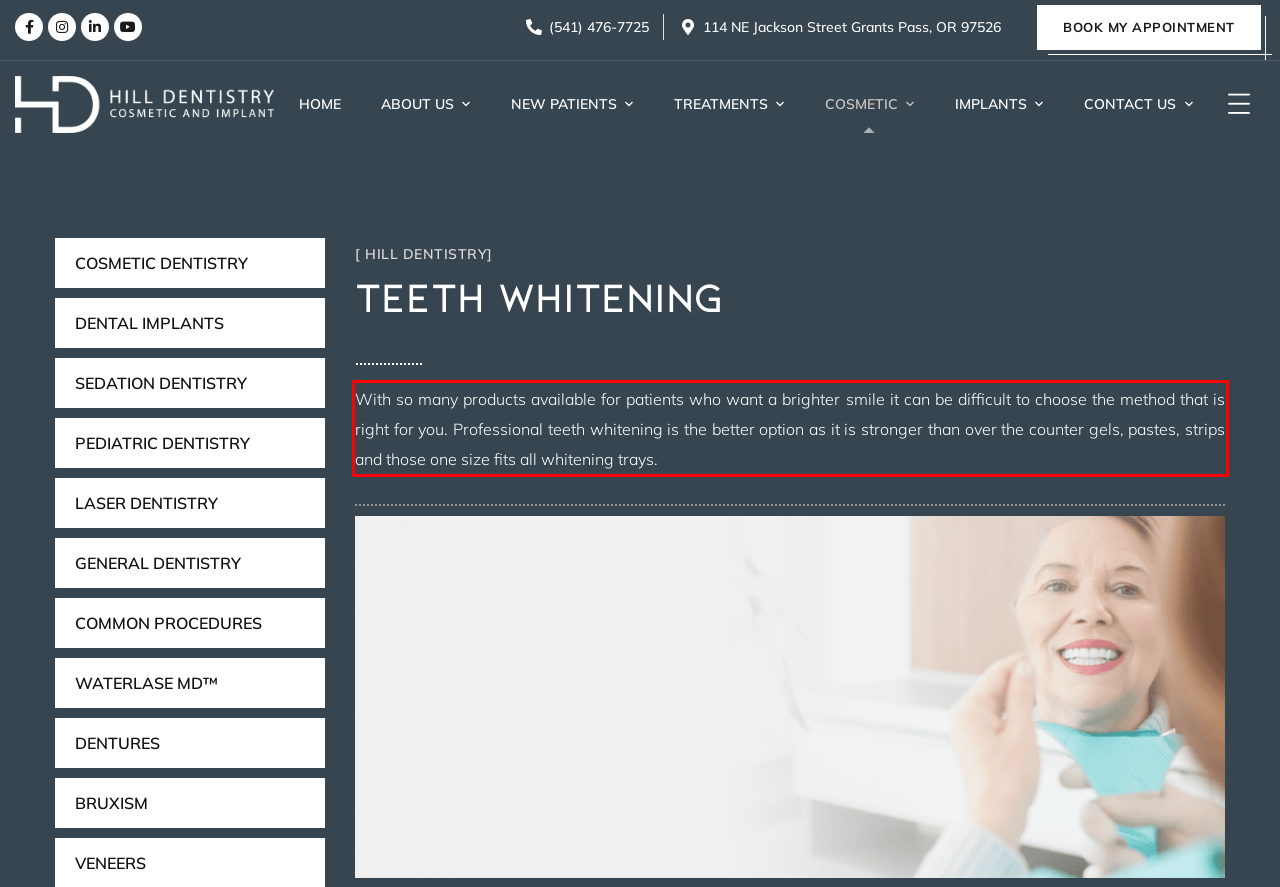You are given a screenshot of a webpage with a UI element highlighted by a red bounding box. Please perform OCR on the text content within this red bounding box.

With so many products available for patients who want a brighter smile it can be difficult to choose the method that is right for you. Professional teeth whitening is the better option as it is stronger than over the counter gels, pastes, strips and those one size fits all whitening trays.